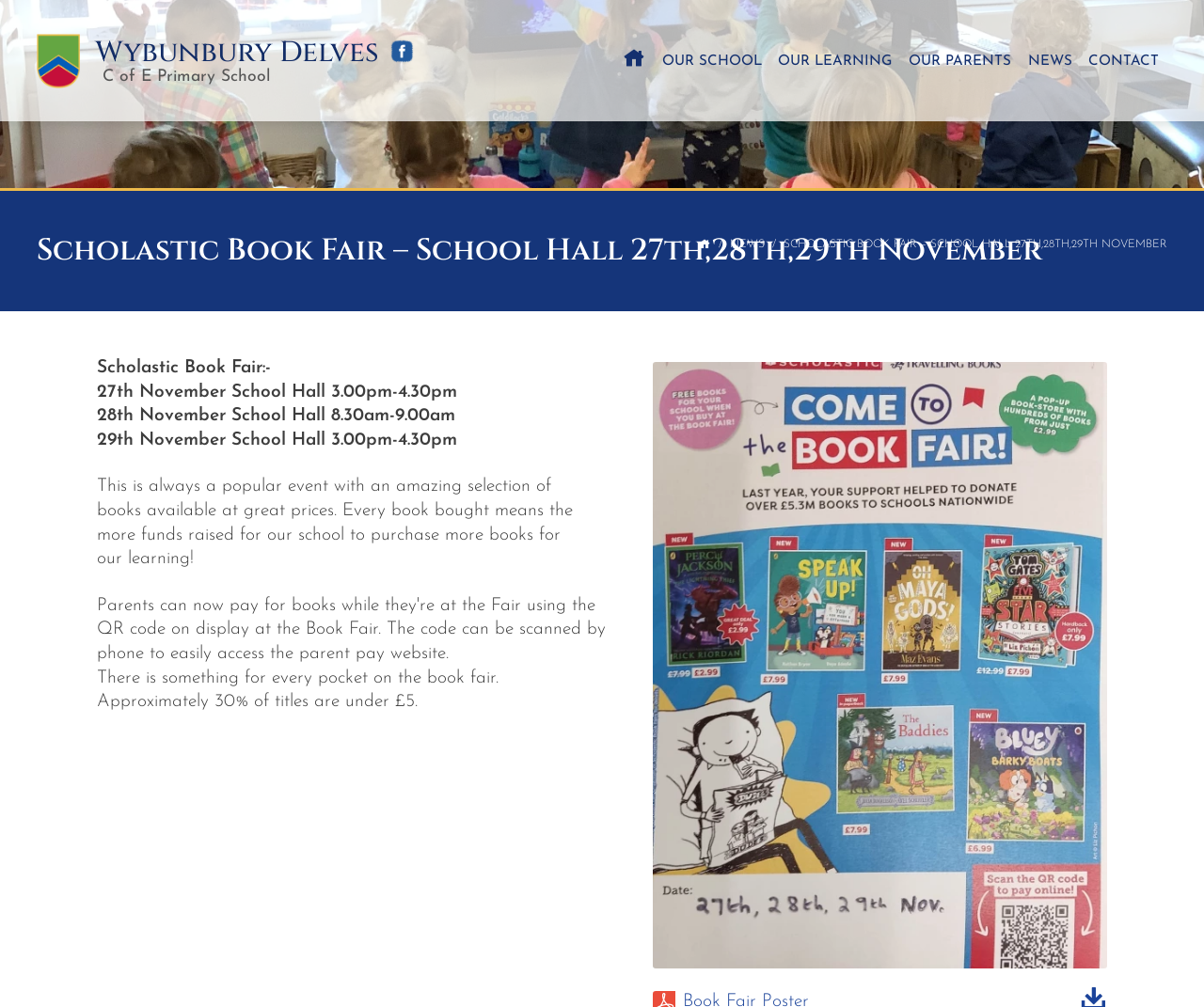Determine the coordinates of the bounding box for the clickable area needed to execute this instruction: "View the Scholastic Book Fair image".

[0.542, 0.36, 0.92, 0.962]